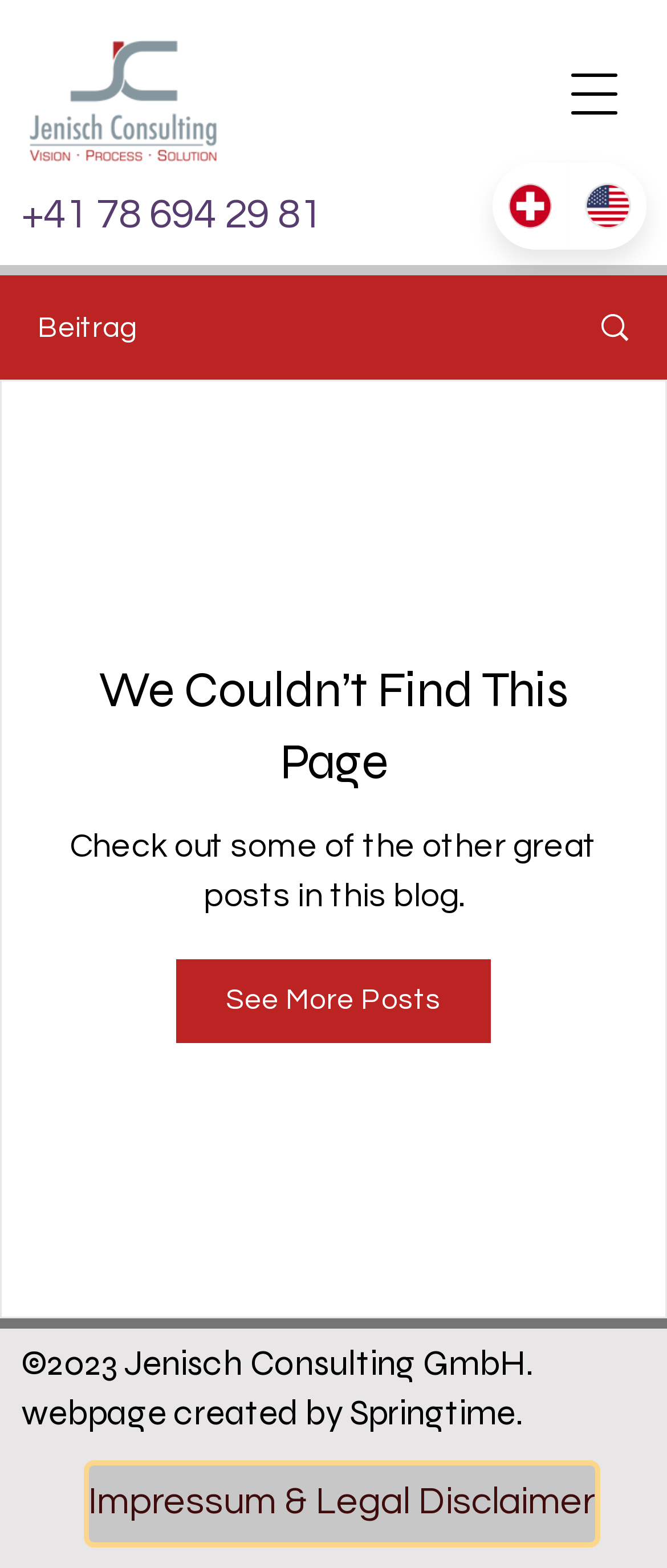Summarize the webpage with intricate details.

The webpage appears to be a blog post or article page from Jenisch Consulting G. At the top left, there is a logo of Jenisch Consulting, accompanied by a phone number link "+41 78 694 29 81". To the right of the logo, there is a navigation menu button labeled "Open navigation menu". 

Below the navigation menu button, there is a language selector with two options: German and English, with English currently selected. The language selector is positioned near the top right corner of the page.

The main content of the page is divided into two sections. The top section has a title "Beitrag" and a link with an image to the right of it. Below the title, there is a message "We Couldn’t Find This Page" and a suggestion to "Check out some of the other great posts in this blog." There is also a "See More Posts" link.

At the bottom of the page, there is a footer section with a copyright notice "©2023 Jenisch Consulting GmbH. webpage created by Springtime." and a link to "Impressum & Legal Disclaimer".